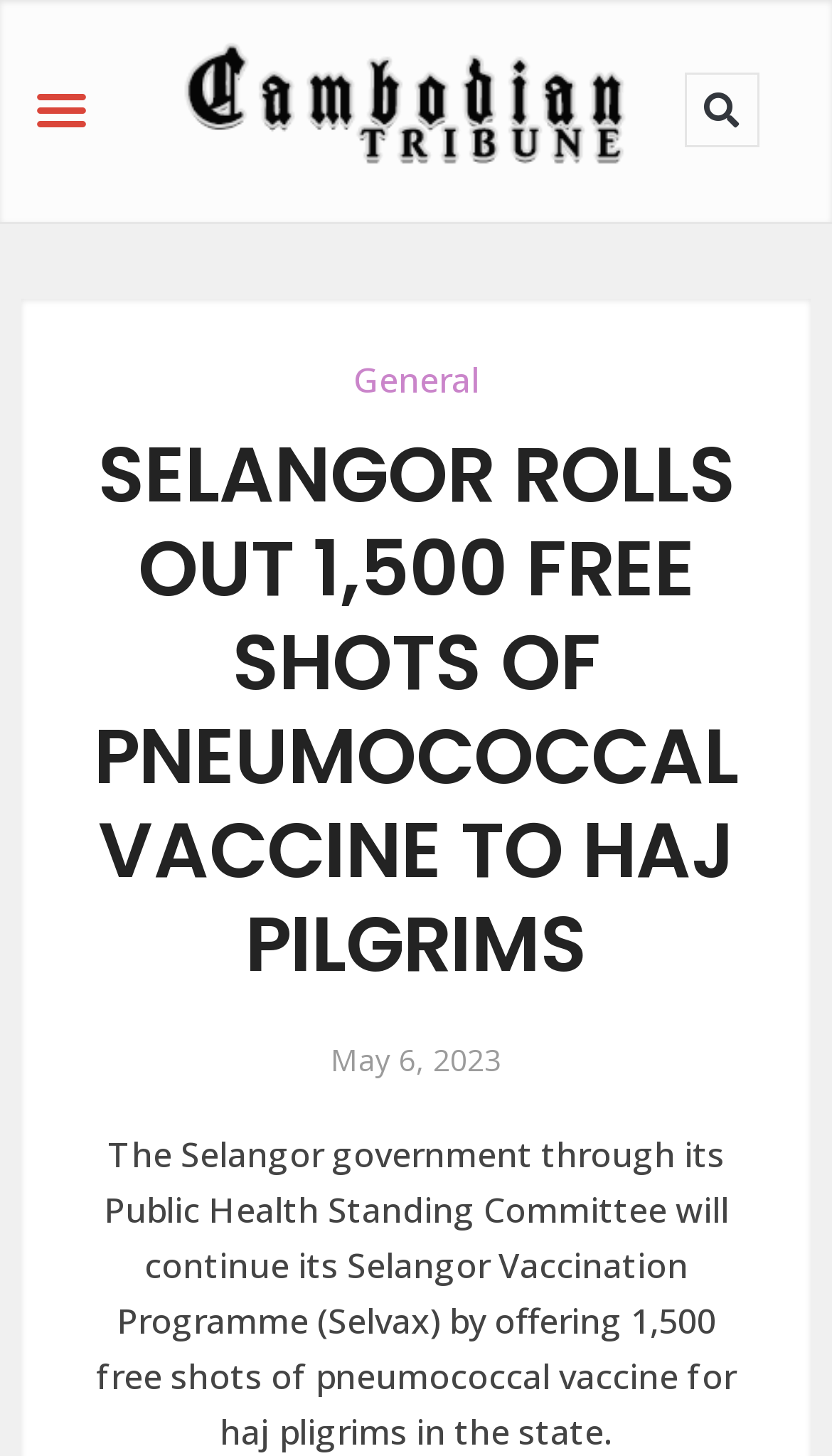Describe the webpage meticulously, covering all significant aspects.

The webpage appears to be a news article page. At the top left, there is a button labeled "Menu Toggle". To the right of the button, there is a link with no text. On the top right, there is a search bar with a "Search" button. 

Below the search bar, there is a link labeled "General". The main heading of the article, "SELANGOR ROLLS OUT 1,500 FREE SHOTS OF PNEUMOCOCCAL VACCINE TO HAJ PILGRIMS", is located in the middle of the page. 

Under the heading, there is a link with the date "May 6, 2023". The main content of the article is a paragraph of text that describes the Selangor government's initiative to offer free pneumococcal vaccines to haj pilgrims in the state. This paragraph is located at the bottom of the page.